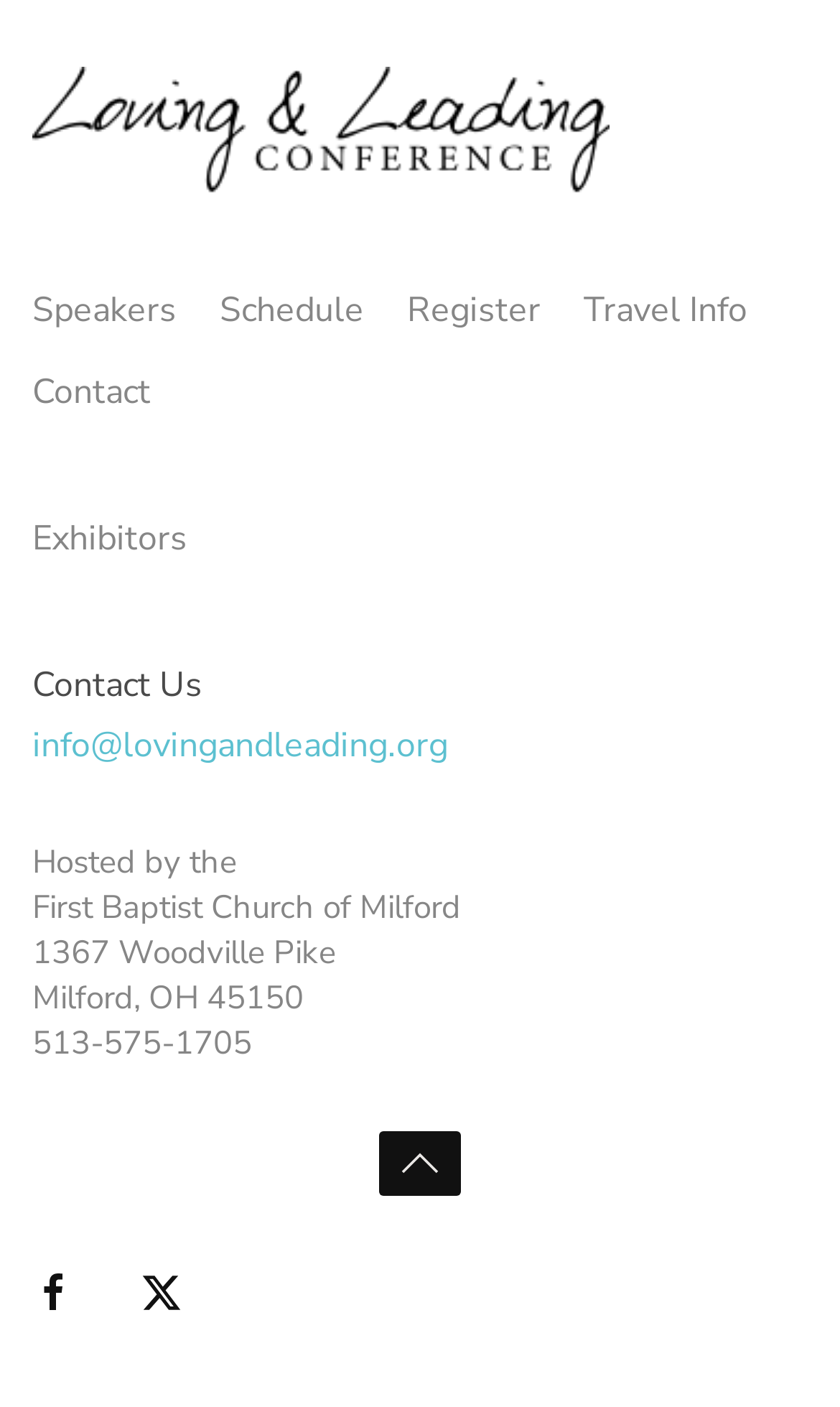What is the contact email?
Answer with a single word or phrase by referring to the visual content.

info@lovingandleading.org